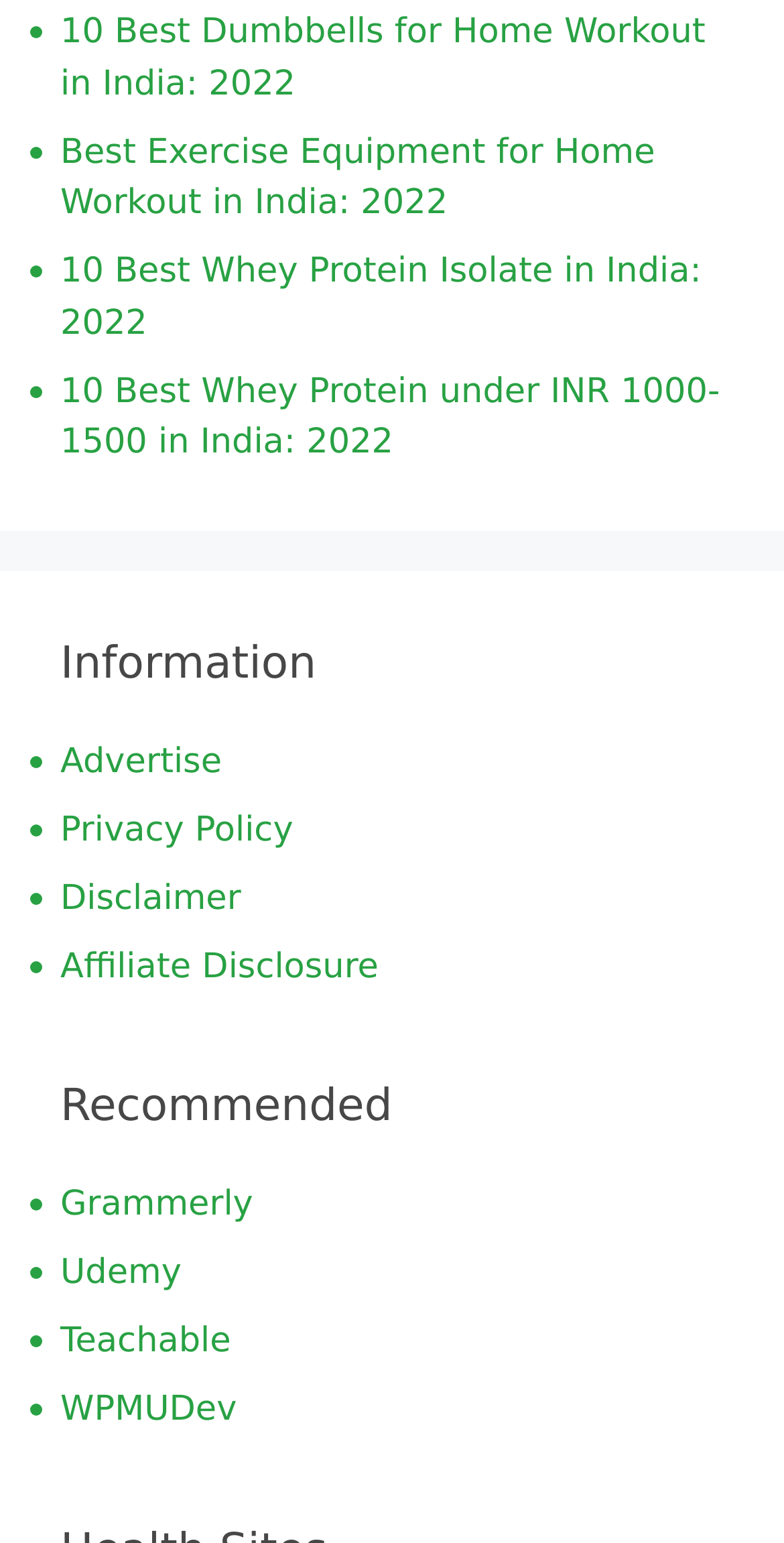Locate the UI element described by WPMUDev in the provided webpage screenshot. Return the bounding box coordinates in the format (top-left x, top-left y, bottom-right x, bottom-right y), ensuring all values are between 0 and 1.

[0.077, 0.901, 0.302, 0.927]